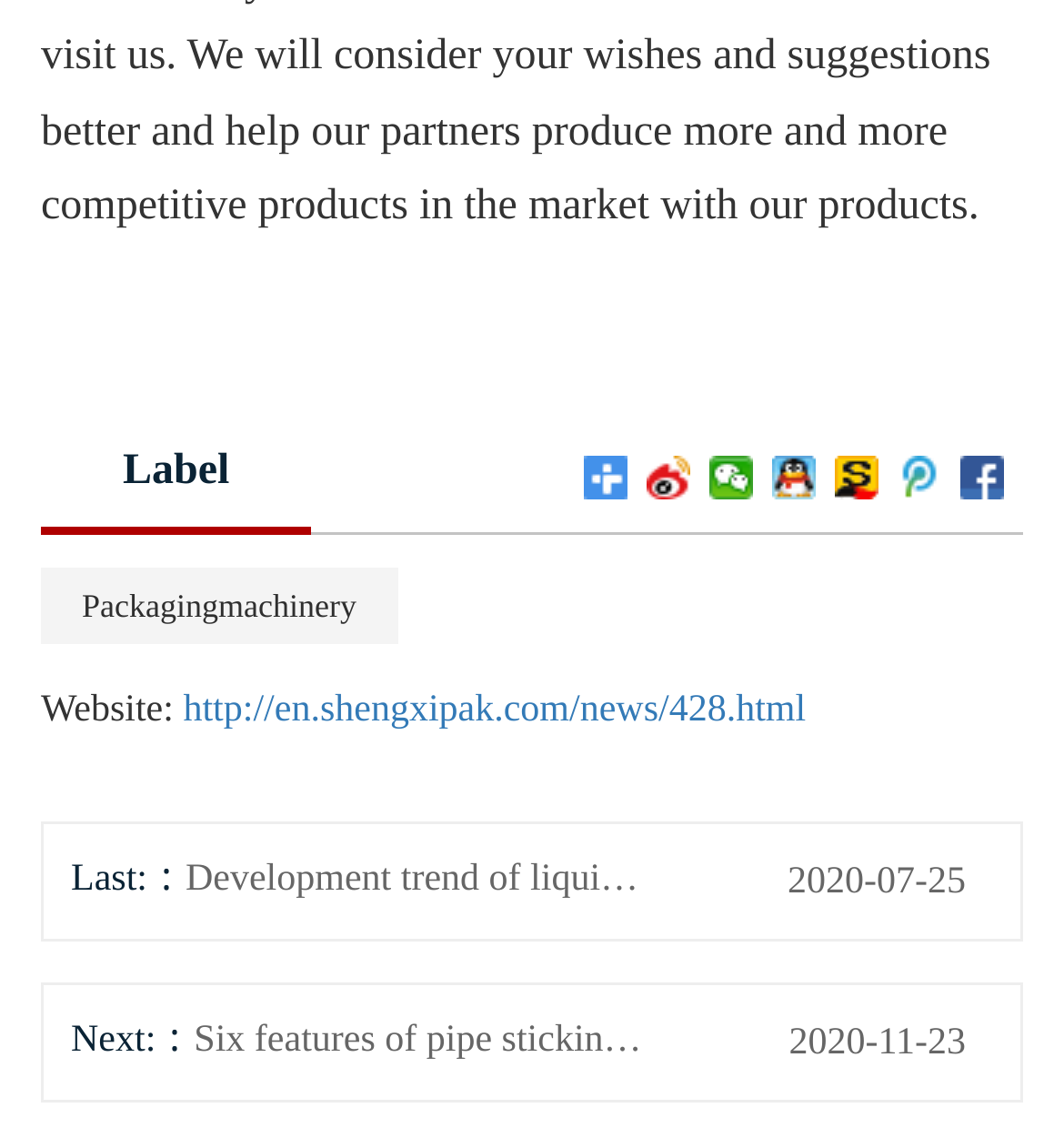Identify and provide the bounding box coordinates of the UI element described: "title="Share to Facebook"". The coordinates should be formatted as [left, top, right, bottom], with each number being a float between 0 and 1.

[0.903, 0.4, 0.946, 0.438]